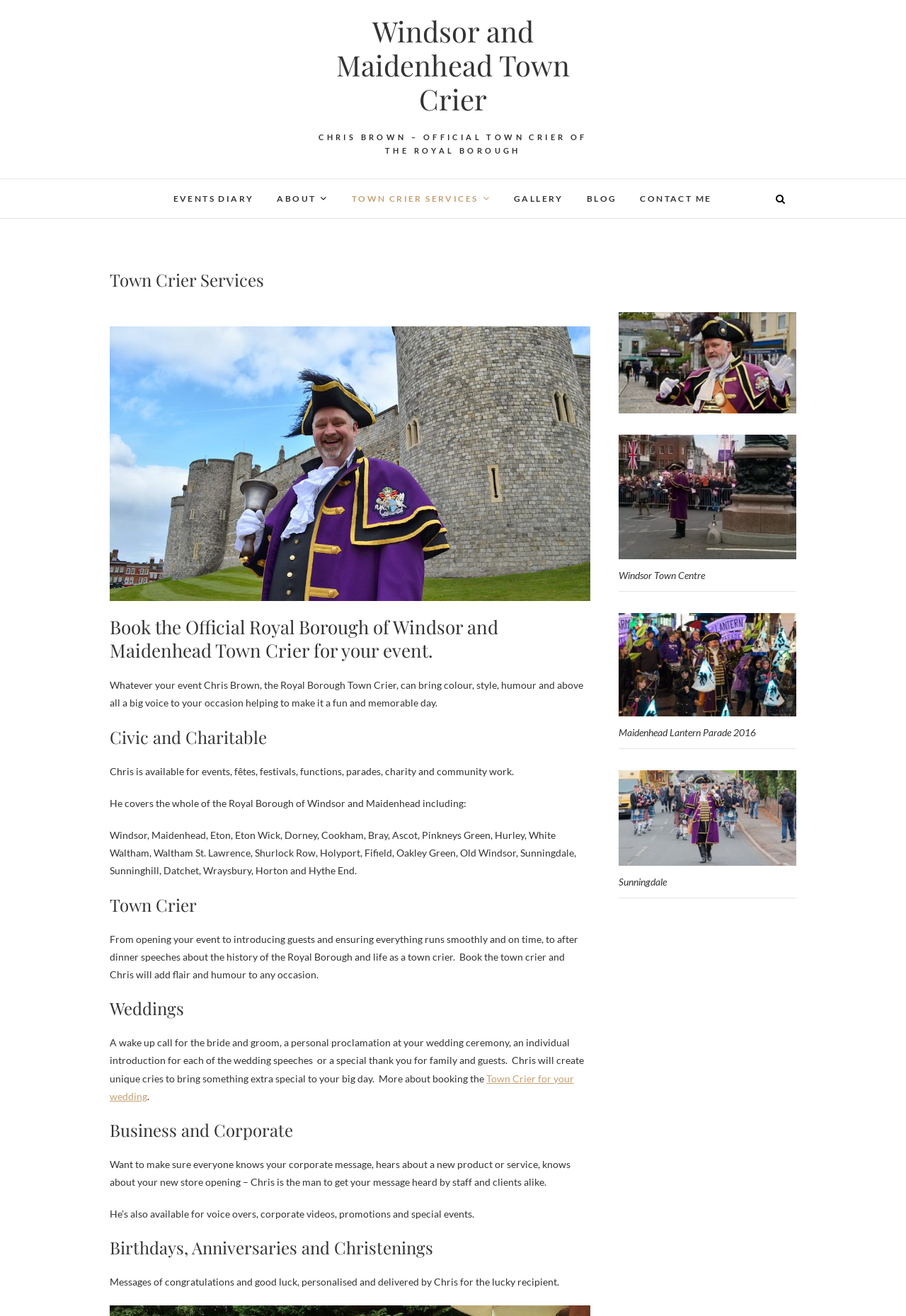Give a detailed explanation of the elements present on the webpage.

The webpage is about the services of Chris Brown, the Official Royal Borough of Windsor and Maidenhead Town Crier. At the top, there is a heading that reads "Windsor and Maidenhead Town Crier" with a link to the same title. Below this, there is a static text that introduces Chris Brown as the Official Town Crier of the Royal Borough.

To the right of the introduction, there is a navigation menu with links to "EVENTS DIARY", "ABOUT", "TOWN CRIER SERVICES", "GALLERY", "BLOG", and "CONTACT ME". Next to the navigation menu, there is a button with an icon.

Below the introduction, there is a section dedicated to "Town Crier Services". This section has a heading that reads "Book the Official Royal Borough of Windsor and Maidenhead Town Crier for your event." Below this, there is a paragraph that describes the services Chris Brown can offer, including bringing color, style, humor, and a big voice to events.

The section is divided into several subheadings, including "Civic and Charitable", "Town Crier", "Weddings", "Business and Corporate", and "Birthdays, Anniversaries and Christenings". Each subheading has a corresponding paragraph that describes the services Chris Brown can offer for each type of event.

To the right of the "Town Crier Services" section, there are three figures with images and captions. The first image shows Chris Brown crying in Windsor Town Centre, the second image shows him at the Norden farm parade, and the third image shows him at the Maidenhead Lantern Parade 2016.

Overall, the webpage is dedicated to promoting the services of Chris Brown as the Official Royal Borough of Windsor and Maidenhead Town Crier, and provides information on the types of events he can attend and the services he can offer.